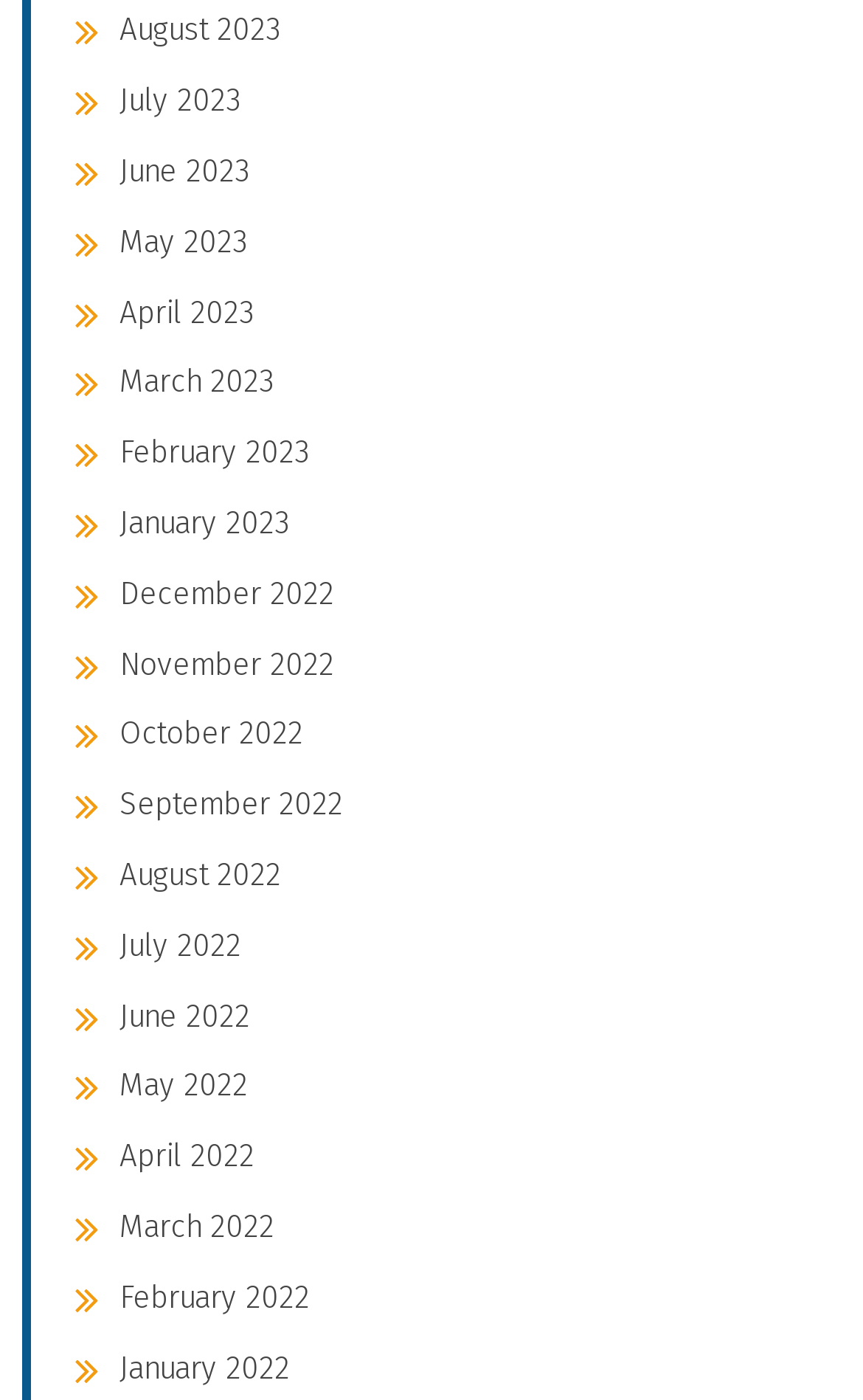Pinpoint the bounding box coordinates of the element that must be clicked to accomplish the following instruction: "view August 2023". The coordinates should be in the format of four float numbers between 0 and 1, i.e., [left, top, right, bottom].

[0.138, 0.009, 0.326, 0.035]